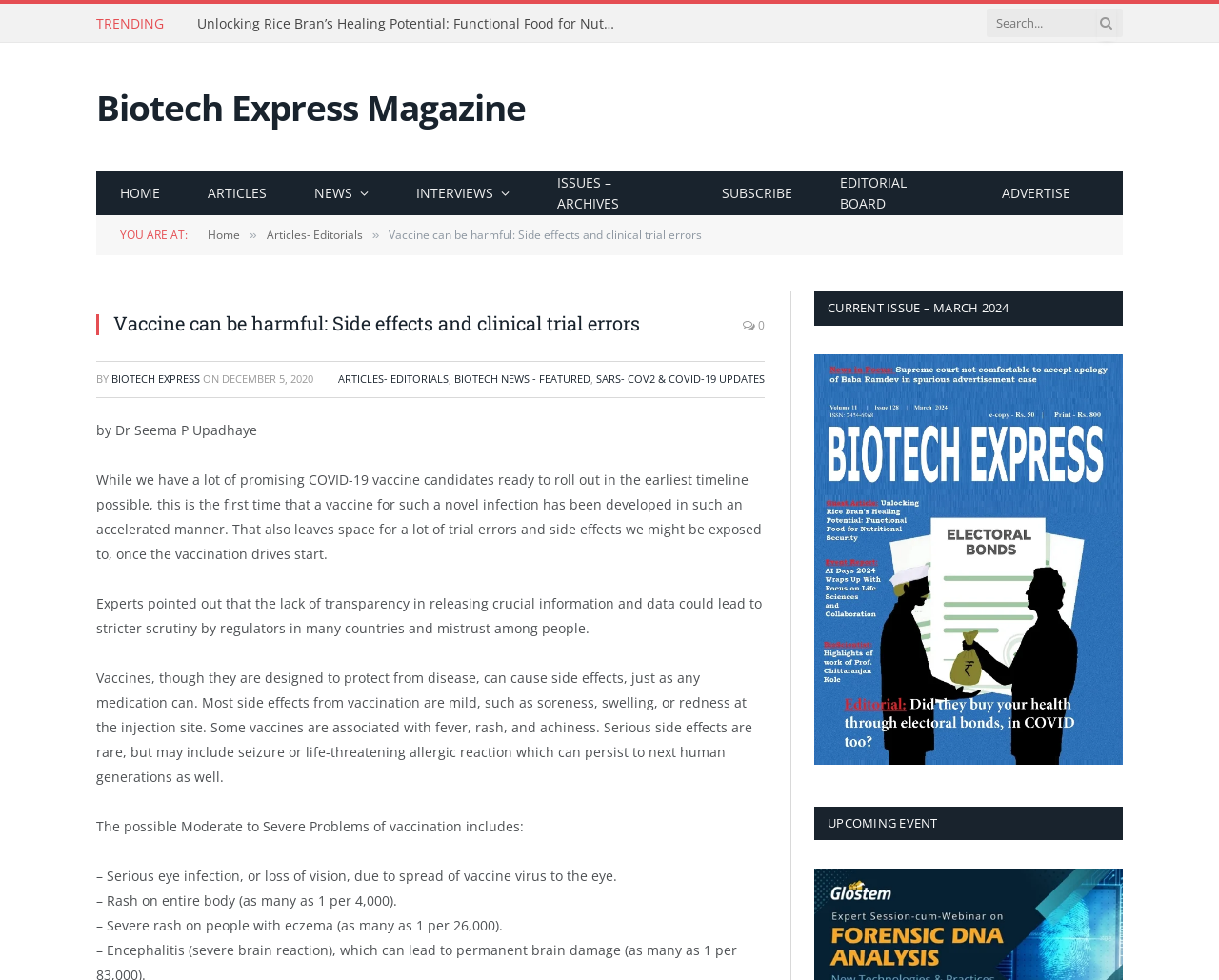Who is the author of the article?
Refer to the image and provide a one-word or short phrase answer.

Dr Seema P Upadhaye